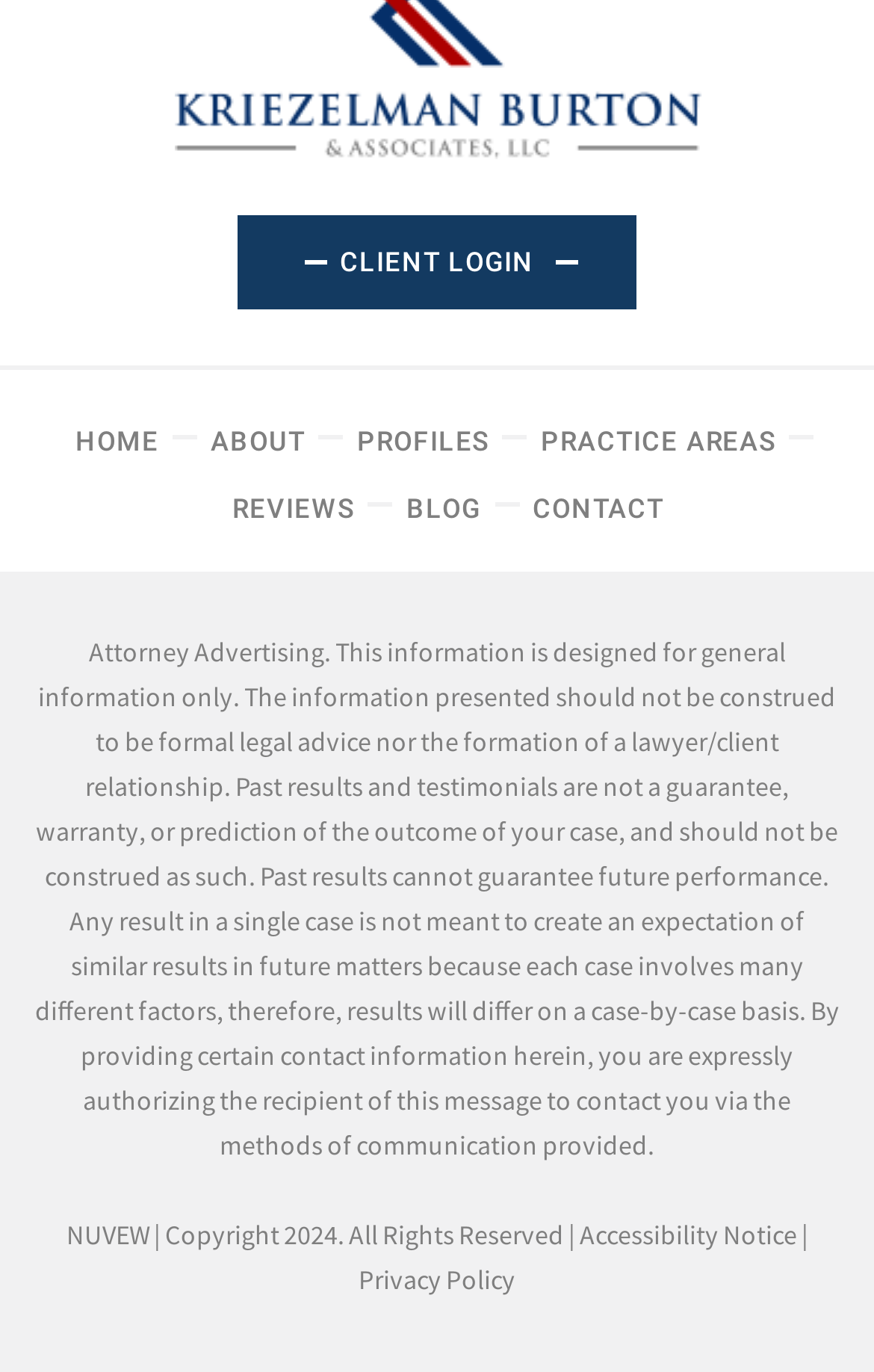Using the webpage screenshot, find the UI element described by CLIENT LOGIN. Provide the bounding box coordinates in the format (top-left x, top-left y, bottom-right x, bottom-right y), ensuring all values are floating point numbers between 0 and 1.

[0.271, 0.157, 0.729, 0.226]